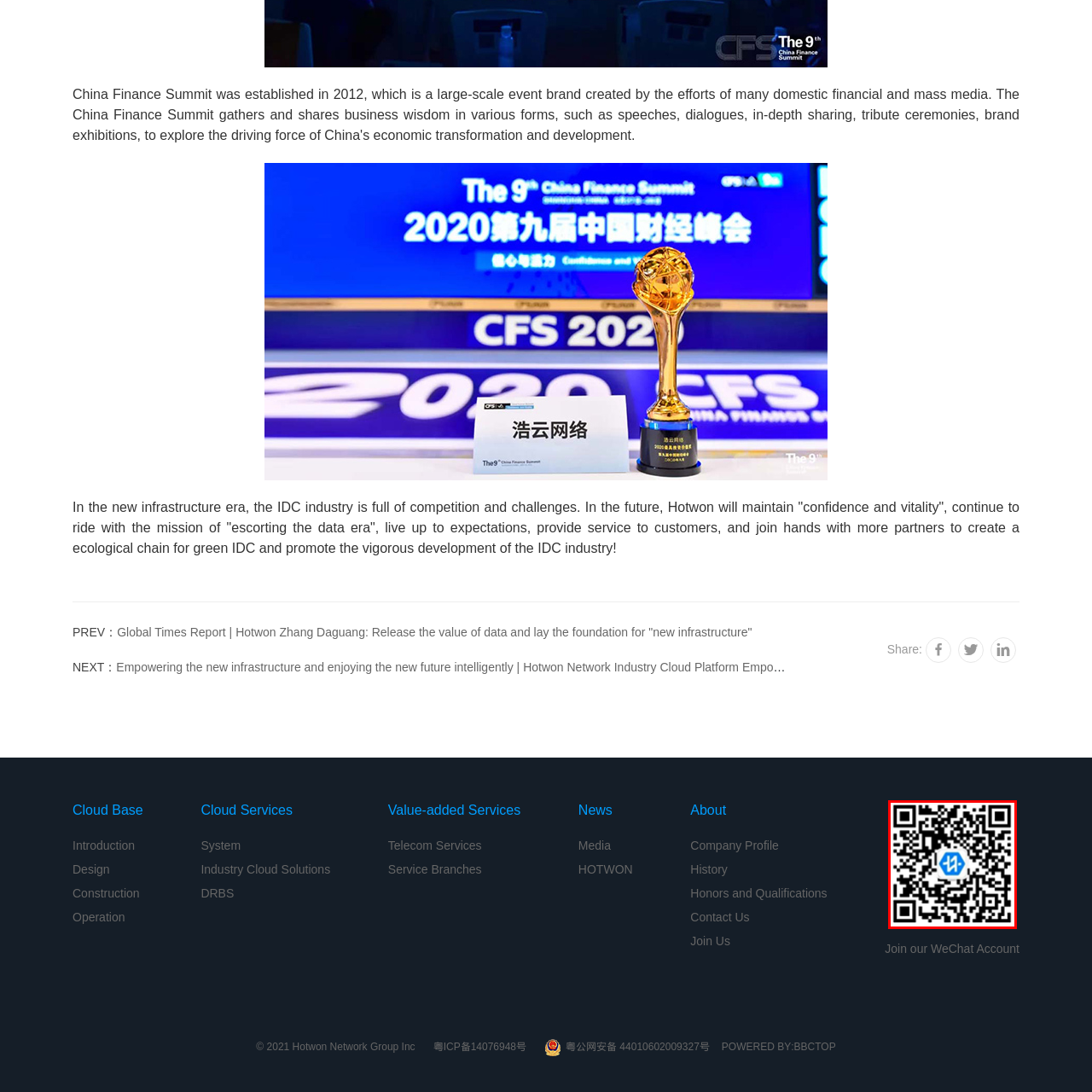Describe meticulously the scene encapsulated by the red boundary in the image.

The image displays a QR code with a blue icon in the center, representative of Hotwon Network Group Inc. This QR code is designed for users to join the company's WeChat account, providing an easy way to connect and engage with their services and updates. The surrounding black-and-white pattern of the QR code is standard for such codes, facilitating quick scanning with mobile devices. This visual element emphasizes Hotwon's focus on integrating technology and communication in the new infrastructure era, fostering a seamless connection with their audience.